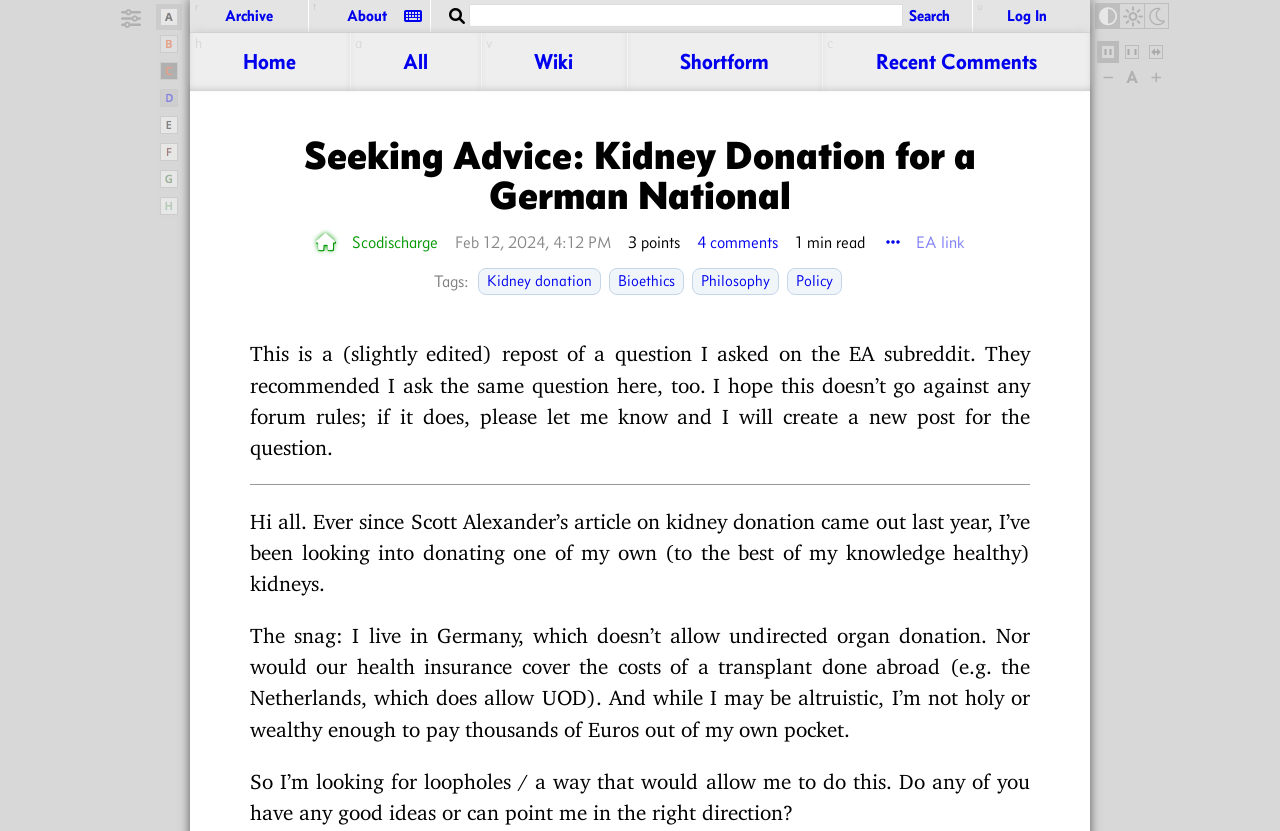Provide the bounding box coordinates of the section that needs to be clicked to accomplish the following instruction: "Click on the link to the EA subreddit."

[0.716, 0.275, 0.753, 0.307]